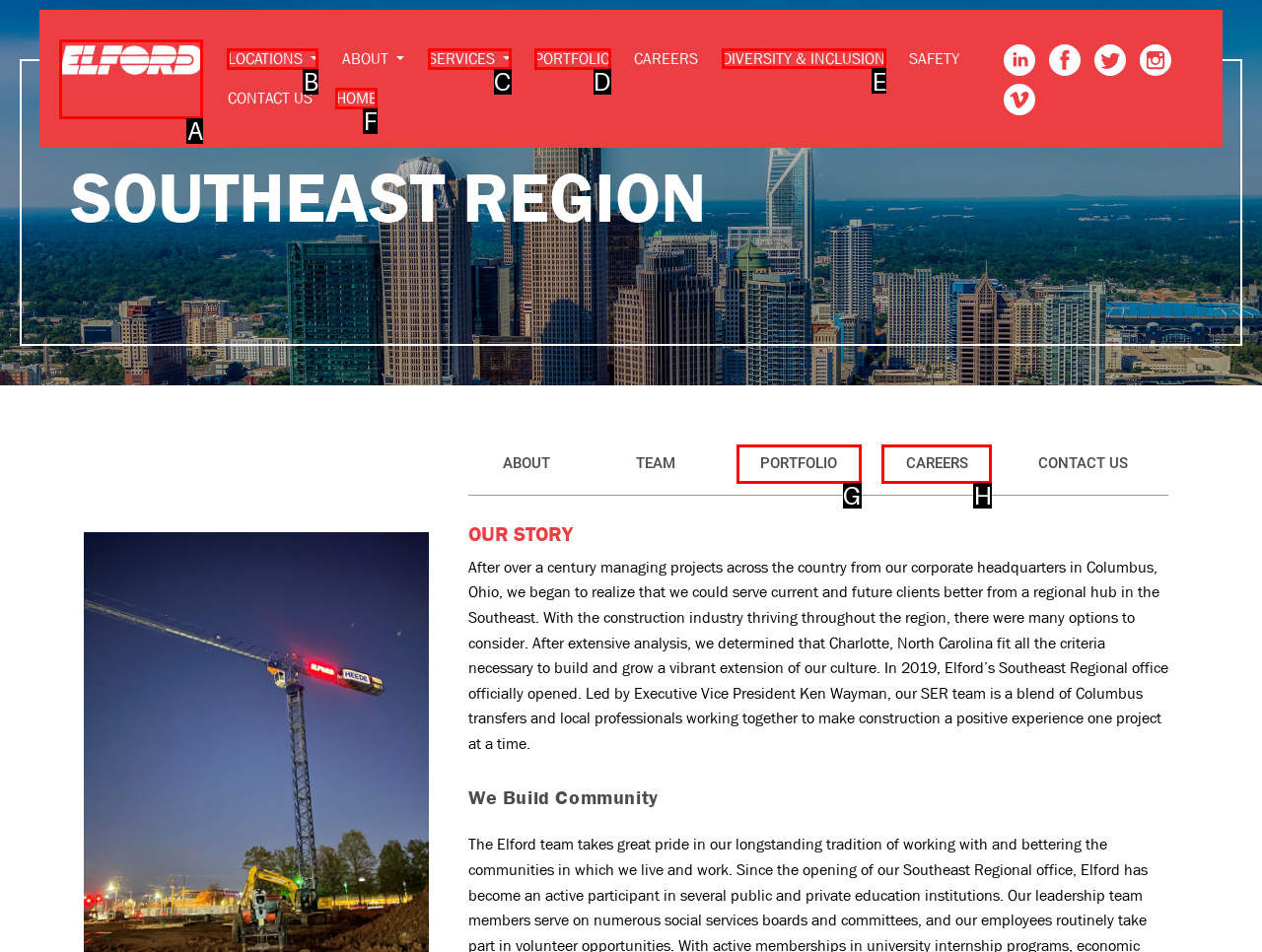Tell me which letter I should select to achieve the following goal: Learn about DIVERSITY & INCLUSION
Answer with the corresponding letter from the provided options directly.

E